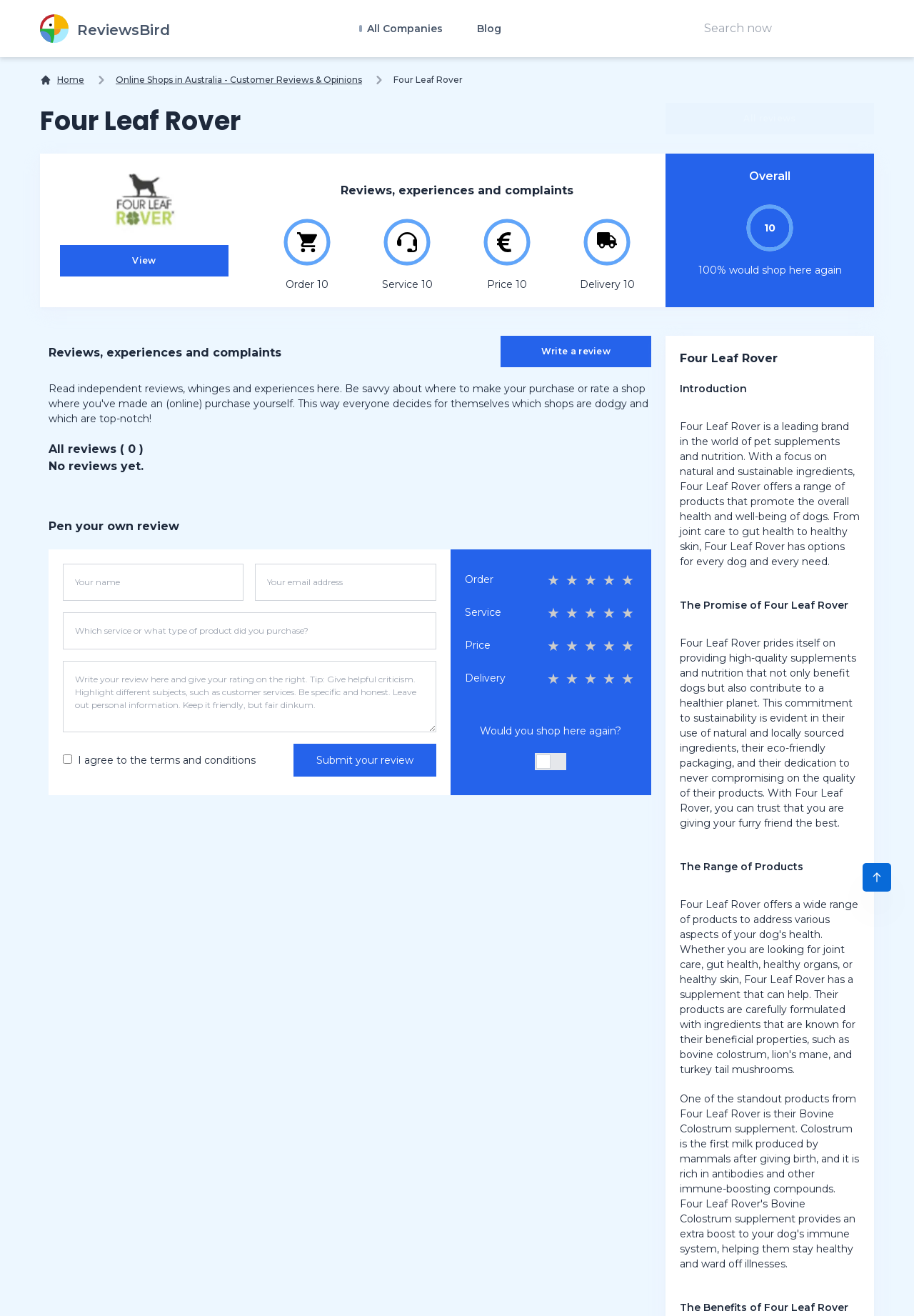Provide the bounding box coordinates for the area that should be clicked to complete the instruction: "Write a review".

[0.548, 0.255, 0.712, 0.279]